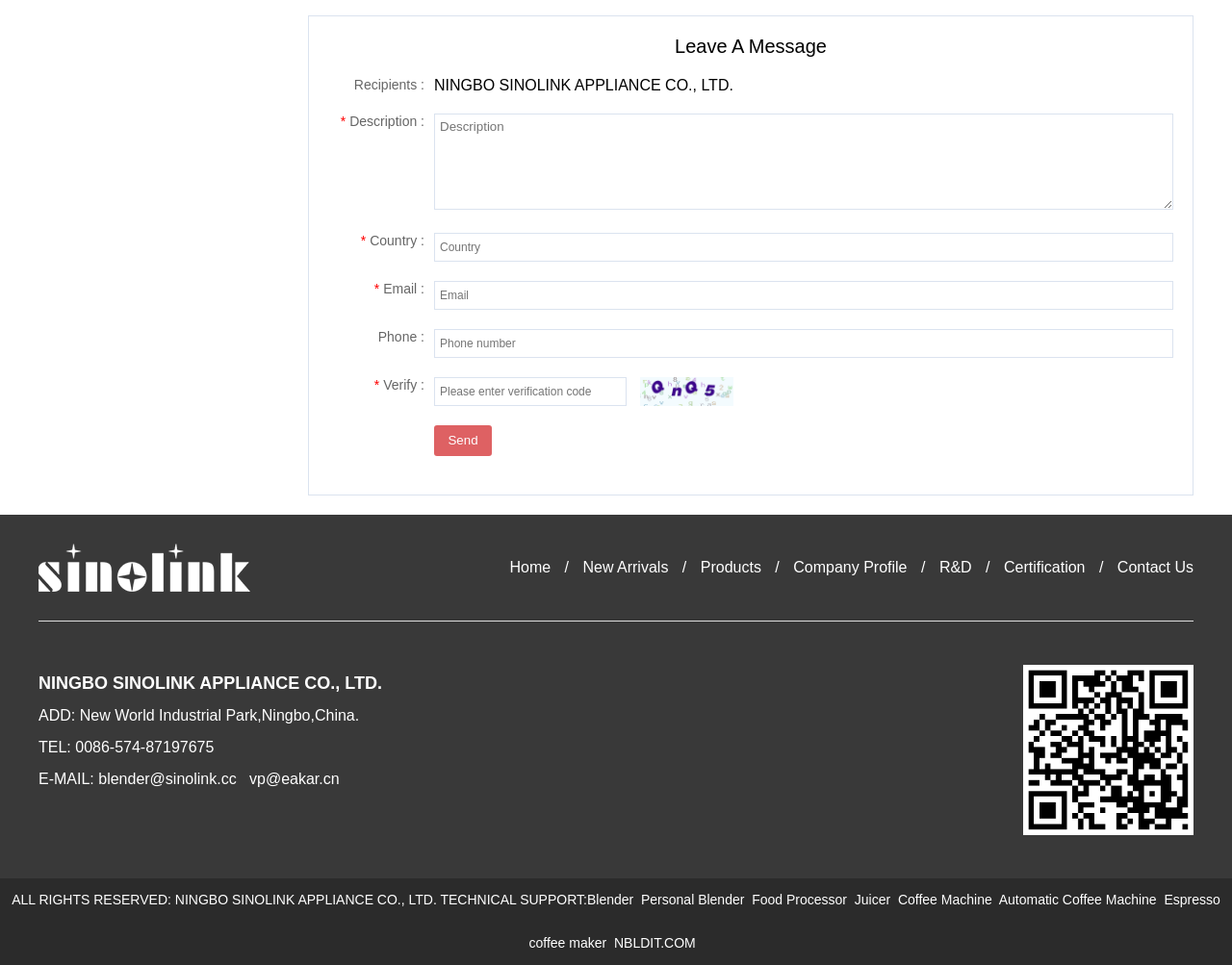Locate the bounding box coordinates of the clickable part needed for the task: "Click Send".

[0.352, 0.441, 0.399, 0.473]